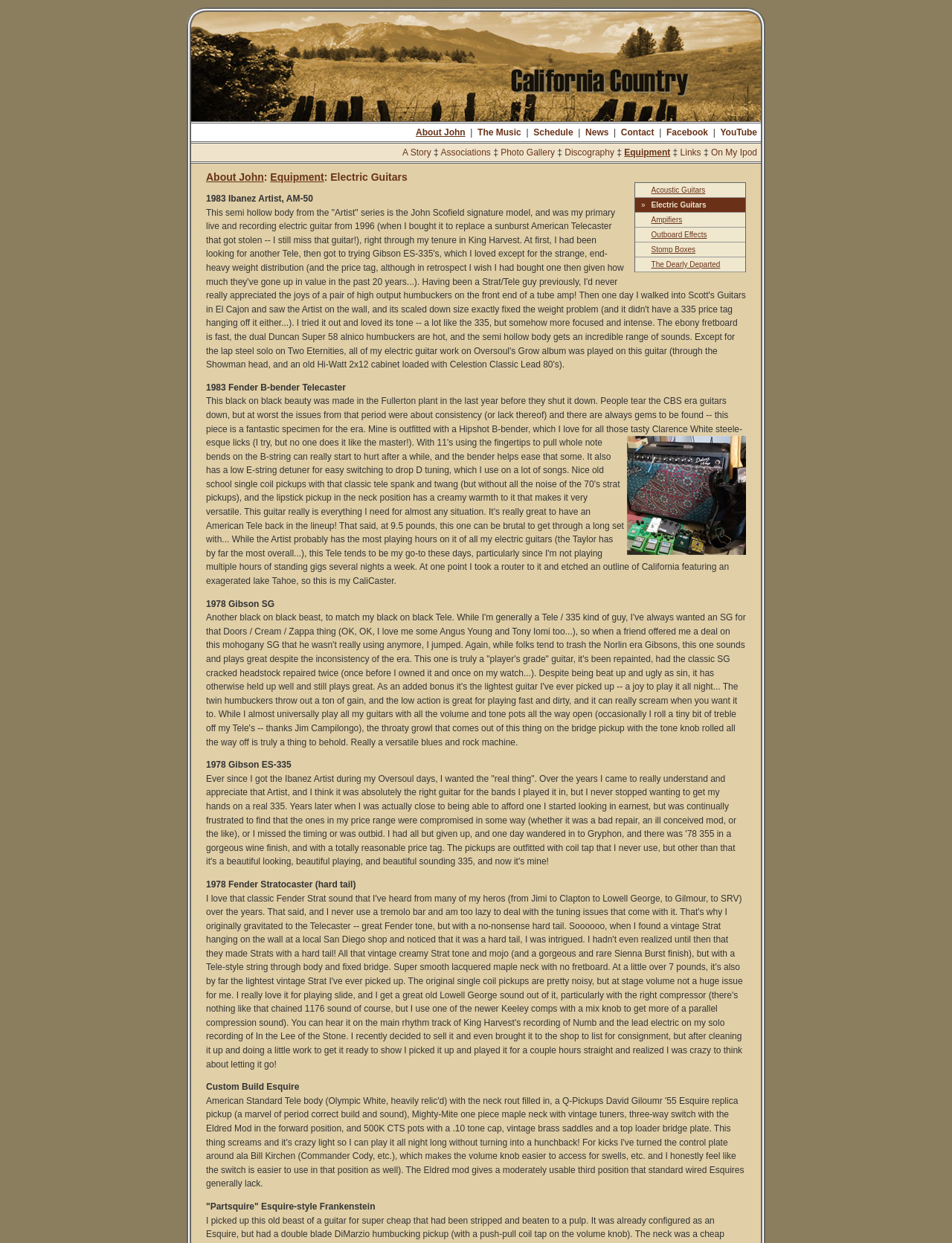Identify the bounding box coordinates of the element that should be clicked to fulfill this task: "click About John". The coordinates should be provided as four float numbers between 0 and 1, i.e., [left, top, right, bottom].

[0.196, 0.016, 0.804, 0.099]